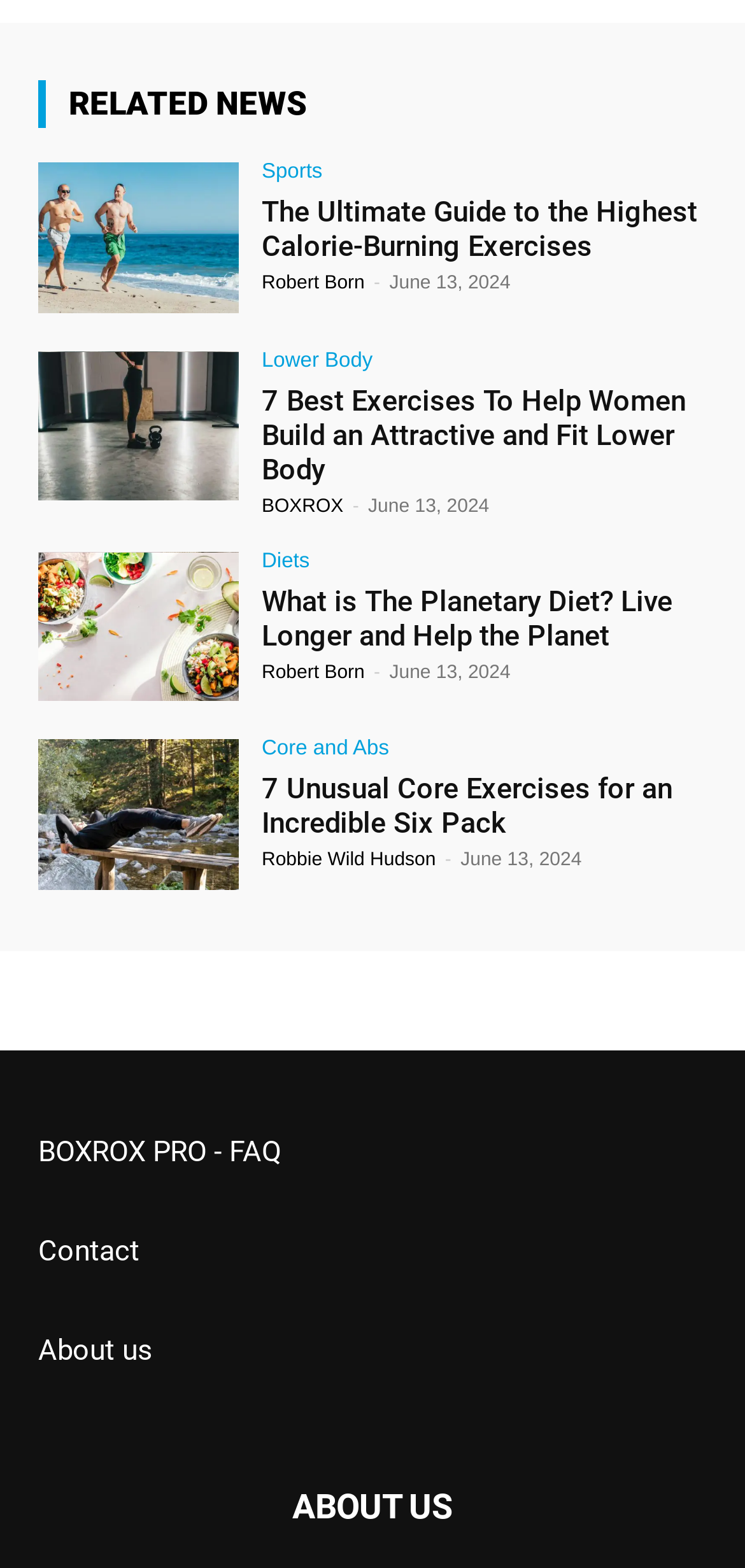Respond to the following question with a brief word or phrase:
What is the date of the article '7 Unusual Core Exercises for an Incredible Six Pack'?

June 13, 2024